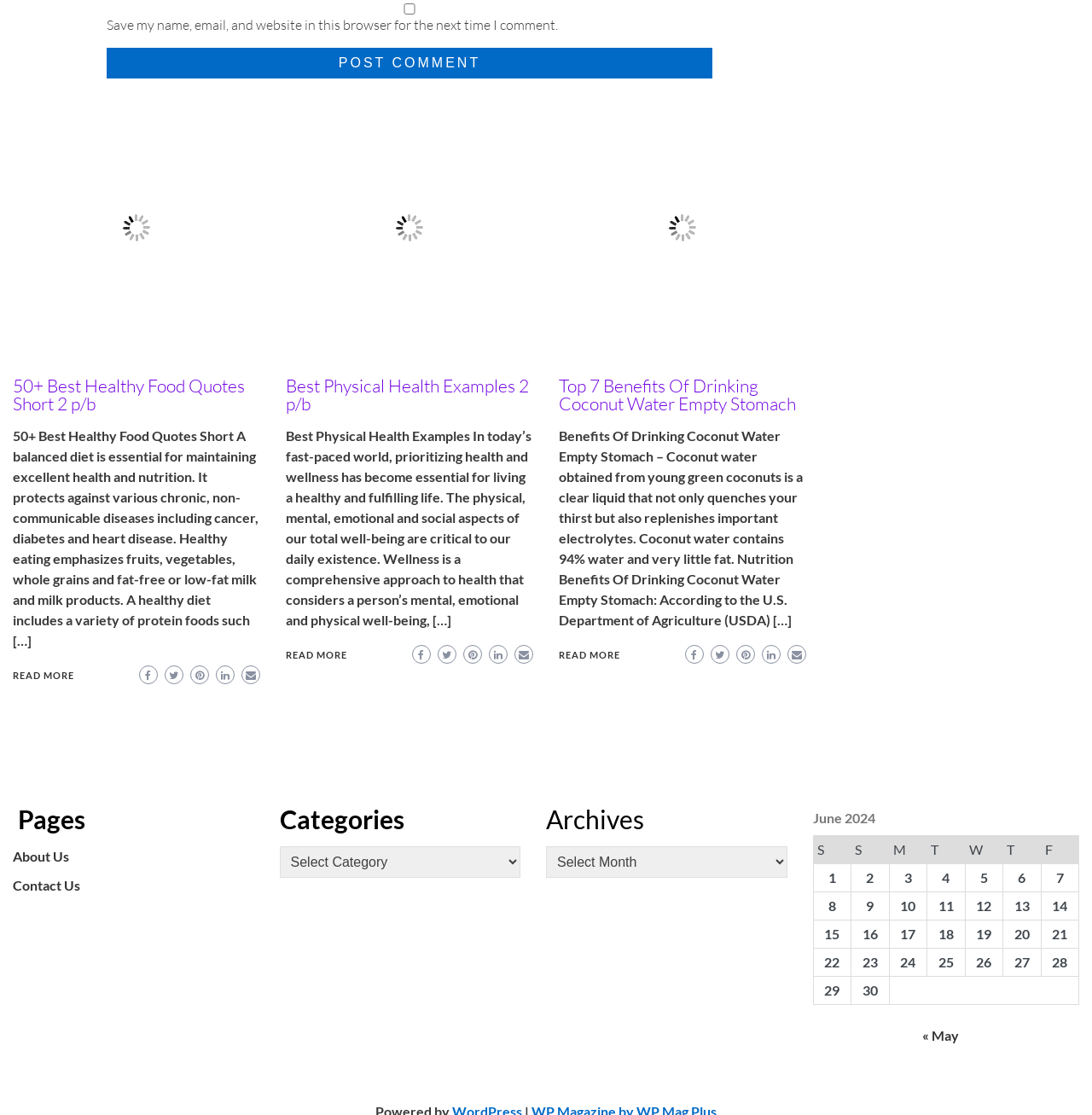What is the date range of the archives section?
Using the information from the image, answer the question thoroughly.

The archives section of the webpage appears to be focused on June 2024, as evidenced by the table with dates ranging from 1 to 17 in that month.